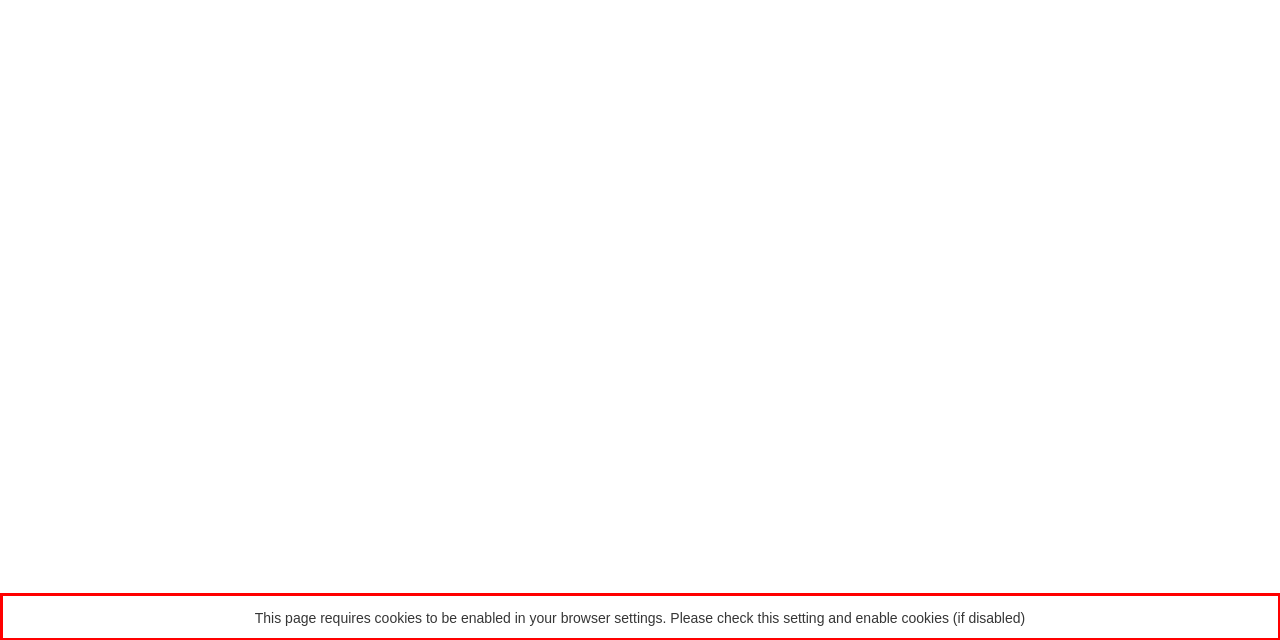You are given a screenshot of a webpage with a UI element highlighted by a red bounding box. Please perform OCR on the text content within this red bounding box.

This page requires cookies to be enabled in your browser settings. Please check this setting and enable cookies (if disabled)